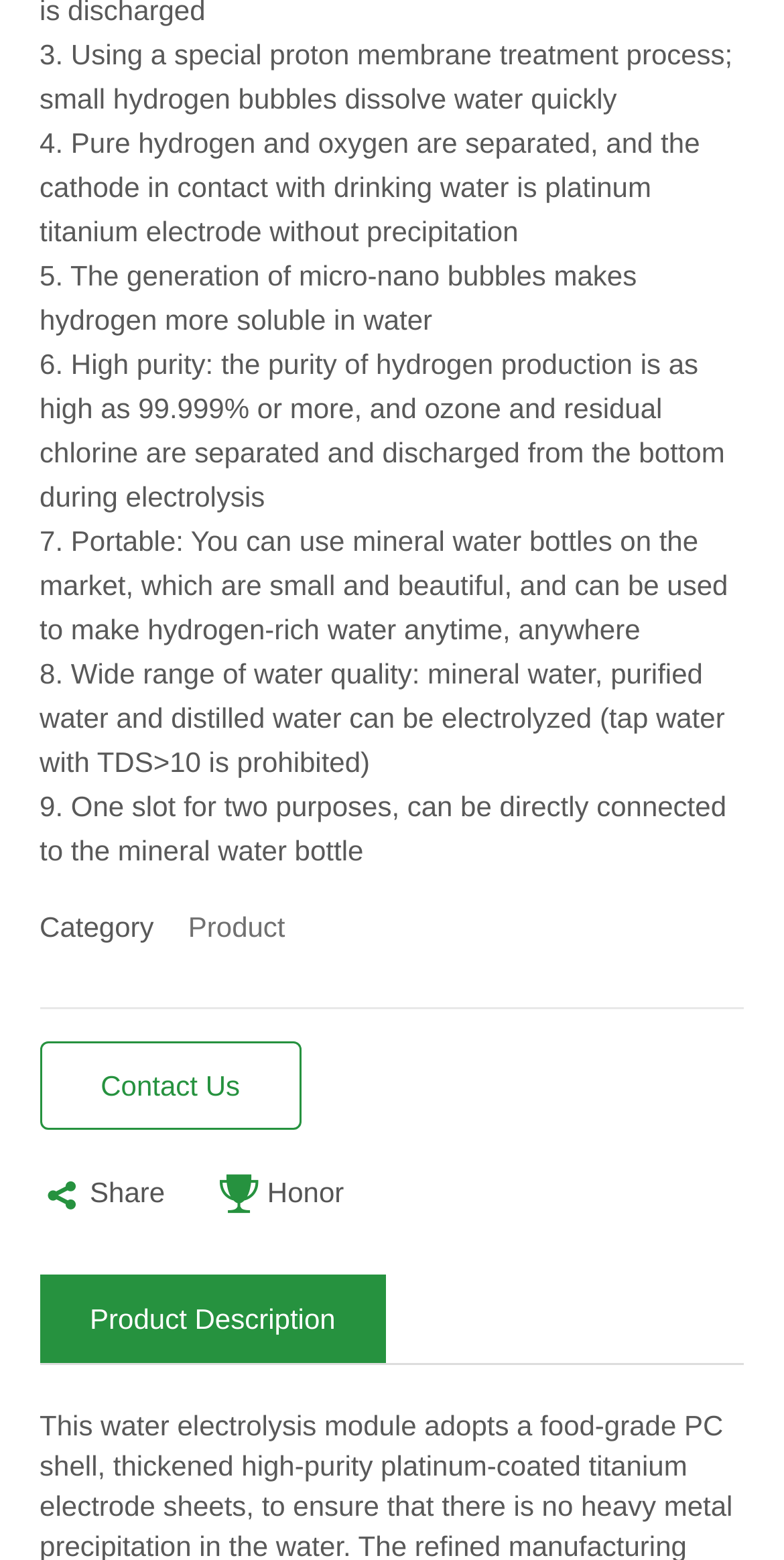Please give a succinct answer to the question in one word or phrase:
What is the minimum TDS required for tap water to be electrolyzed?

10